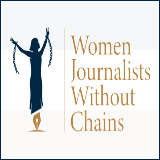Analyze the image and describe all the key elements you observe.

This image features the logo of "Women Journalists Without Chains," a prominent organization dedicated to advocating for press freedom and the safety of journalists, particularly women, in conflict zones. The logo depicts a silhouette of a woman holding chains, symbolizing the struggle against oppression and the fight for freedom of expression. Accompanying the graphic is the organization's name, prominently displayed, signaling its commitment to defending journalistic rights. This visual representation emphasizes the organization's mission to bring attention to the challenges faced by journalists, especially in regions like Yemen, where press liberties are under severe threat.